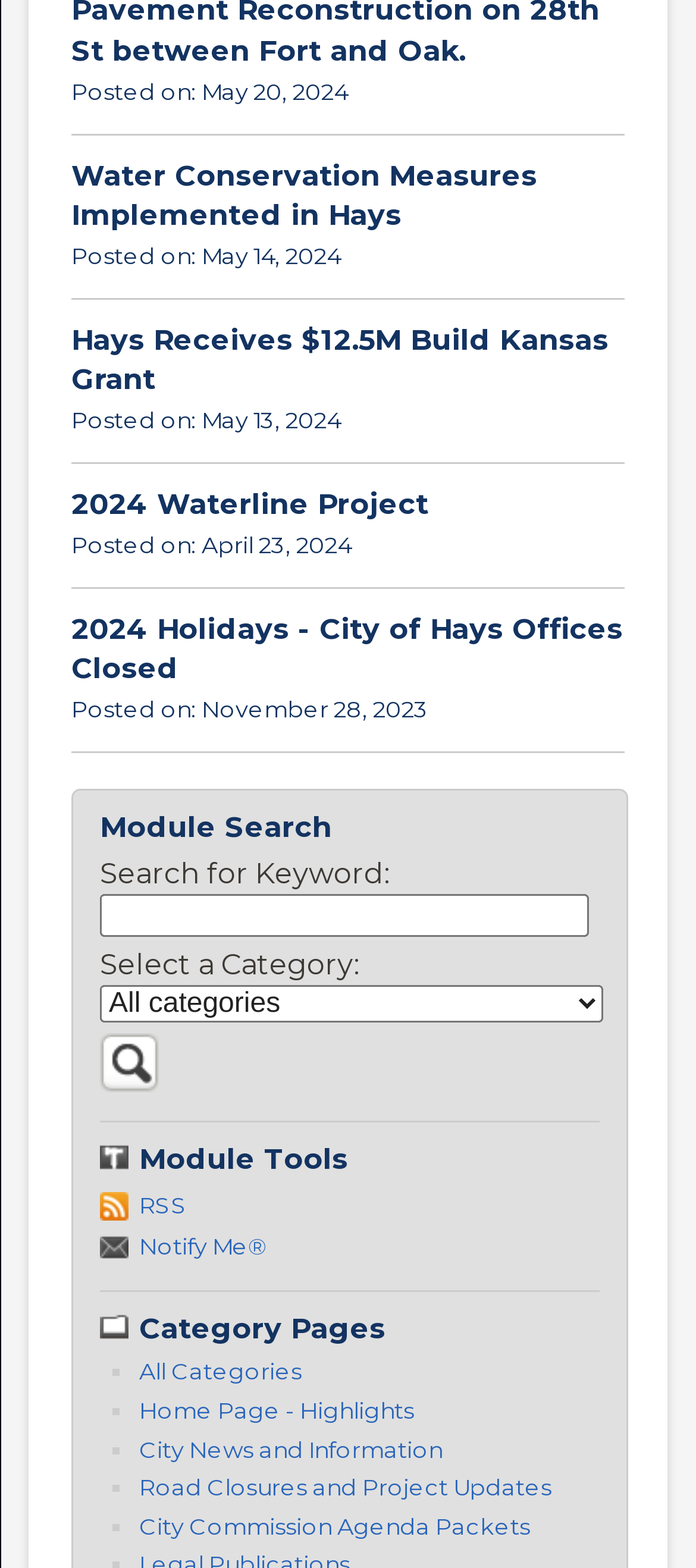What is the title of the news article posted on April 23, 2024?
Answer the question with a single word or phrase, referring to the image.

2024 Holidays - City of Hays Offices Closed